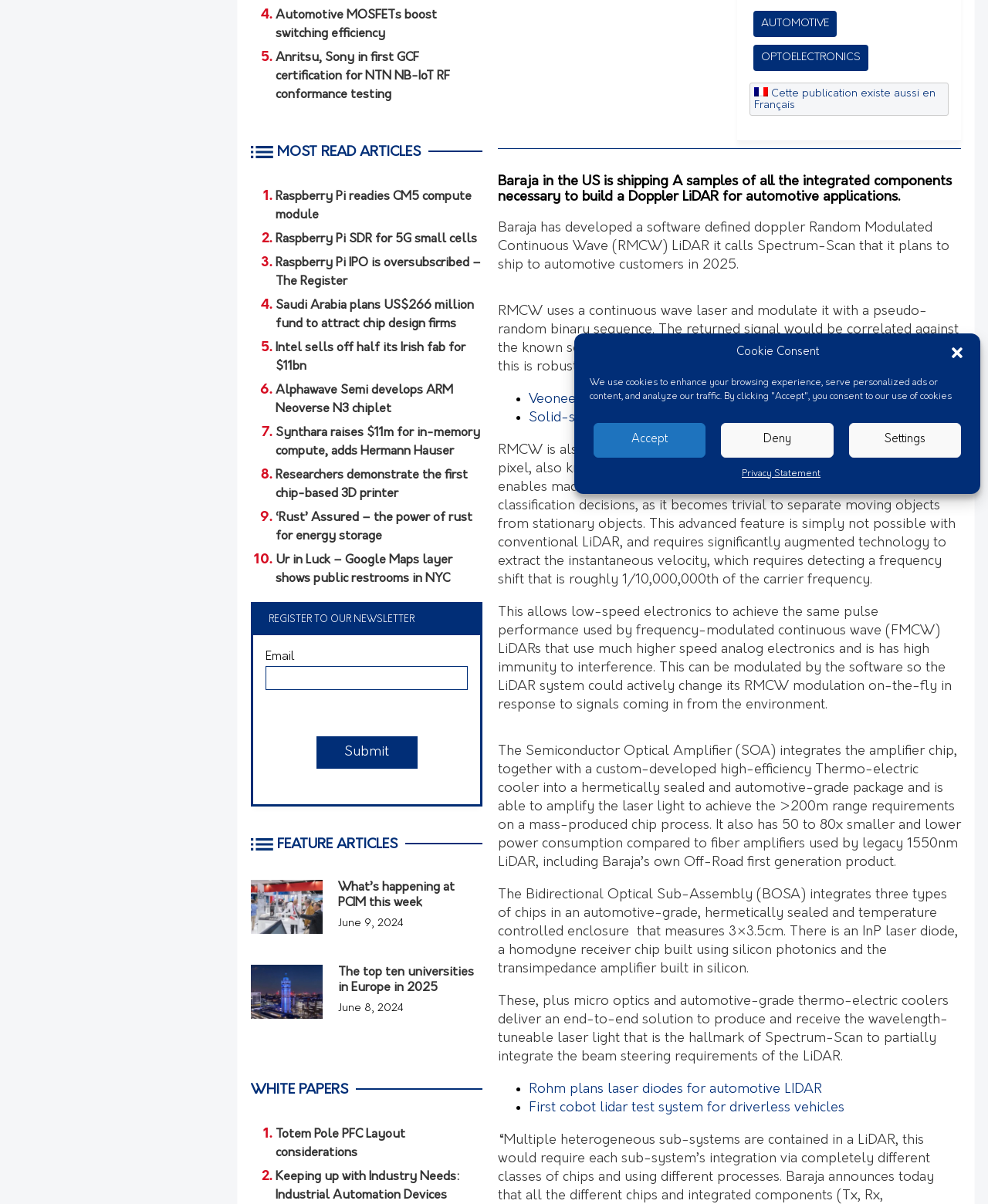Determine the bounding box for the HTML element described here: "Privacy Statement". The coordinates should be given as [left, top, right, bottom] with each number being a float between 0 and 1.

[0.751, 0.386, 0.83, 0.401]